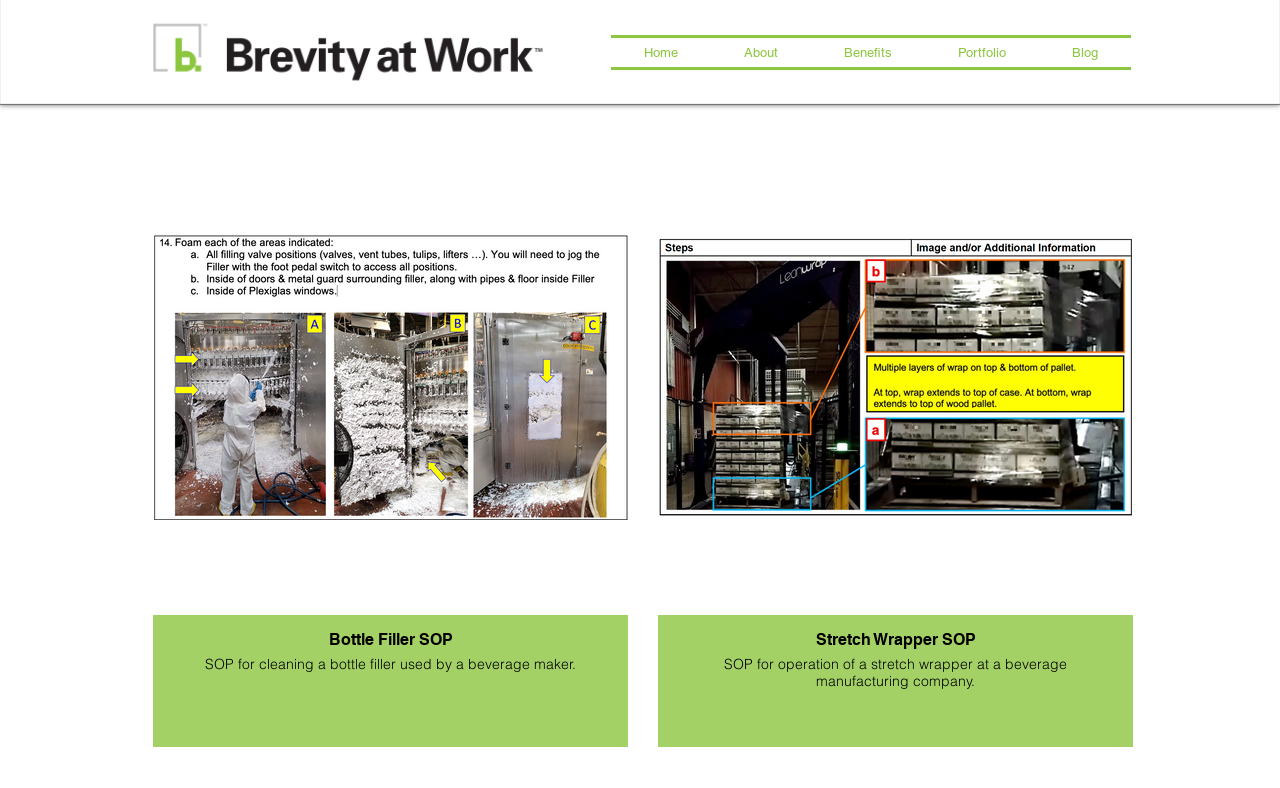Using the description: "Blog", identify the bounding box of the corresponding UI element in the screenshot.

[0.812, 0.048, 0.884, 0.085]